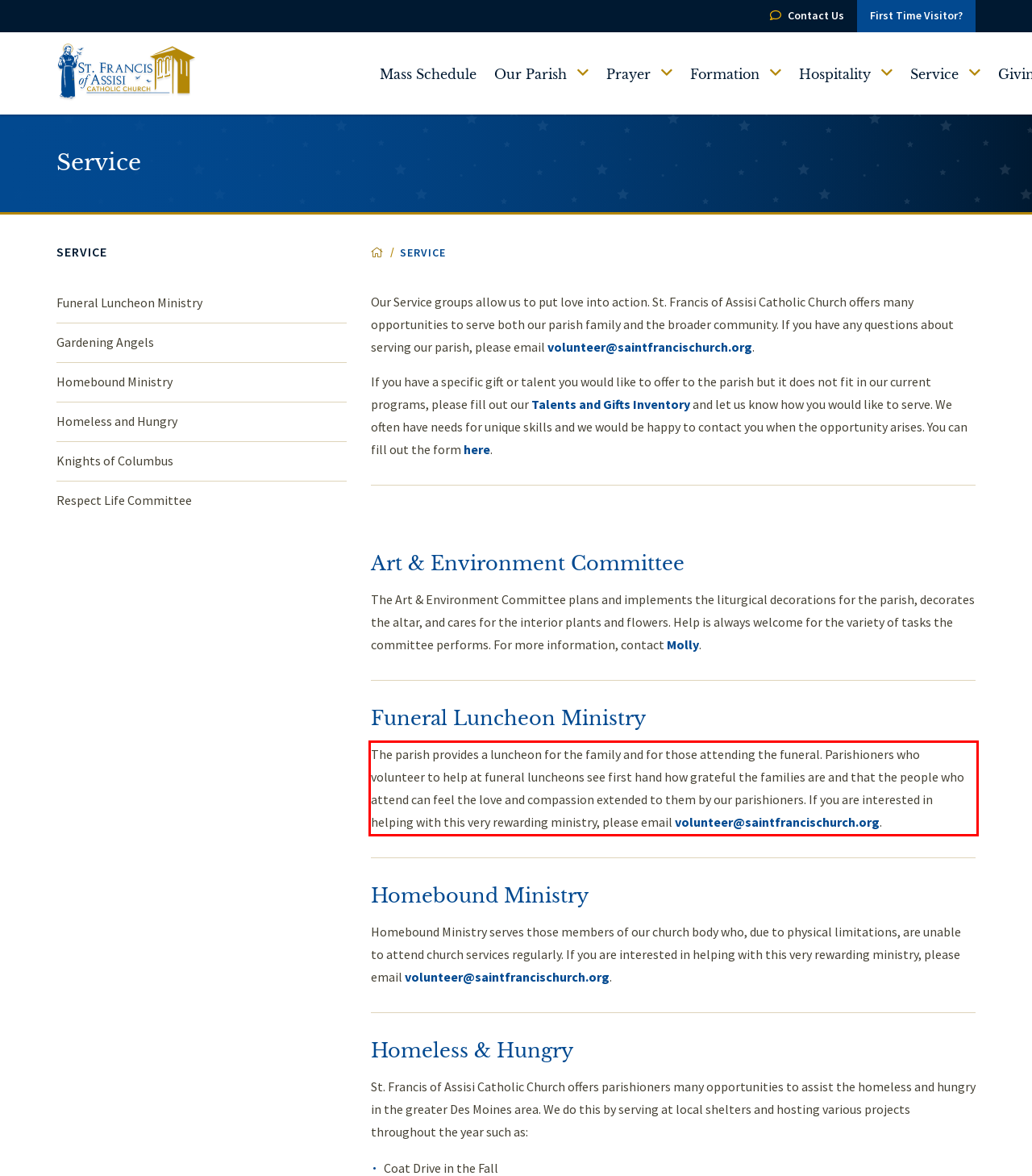View the screenshot of the webpage and identify the UI element surrounded by a red bounding box. Extract the text contained within this red bounding box.

The parish provides a luncheon for the family and for those attending the funeral. Parishioners who volunteer to help at funeral luncheons see first hand how grateful the families are and that the people who attend can feel the love and compassion extended to them by our parishioners. If you are interested in helping with this very rewarding ministry, please email volunteer@saintfrancischurch.org.